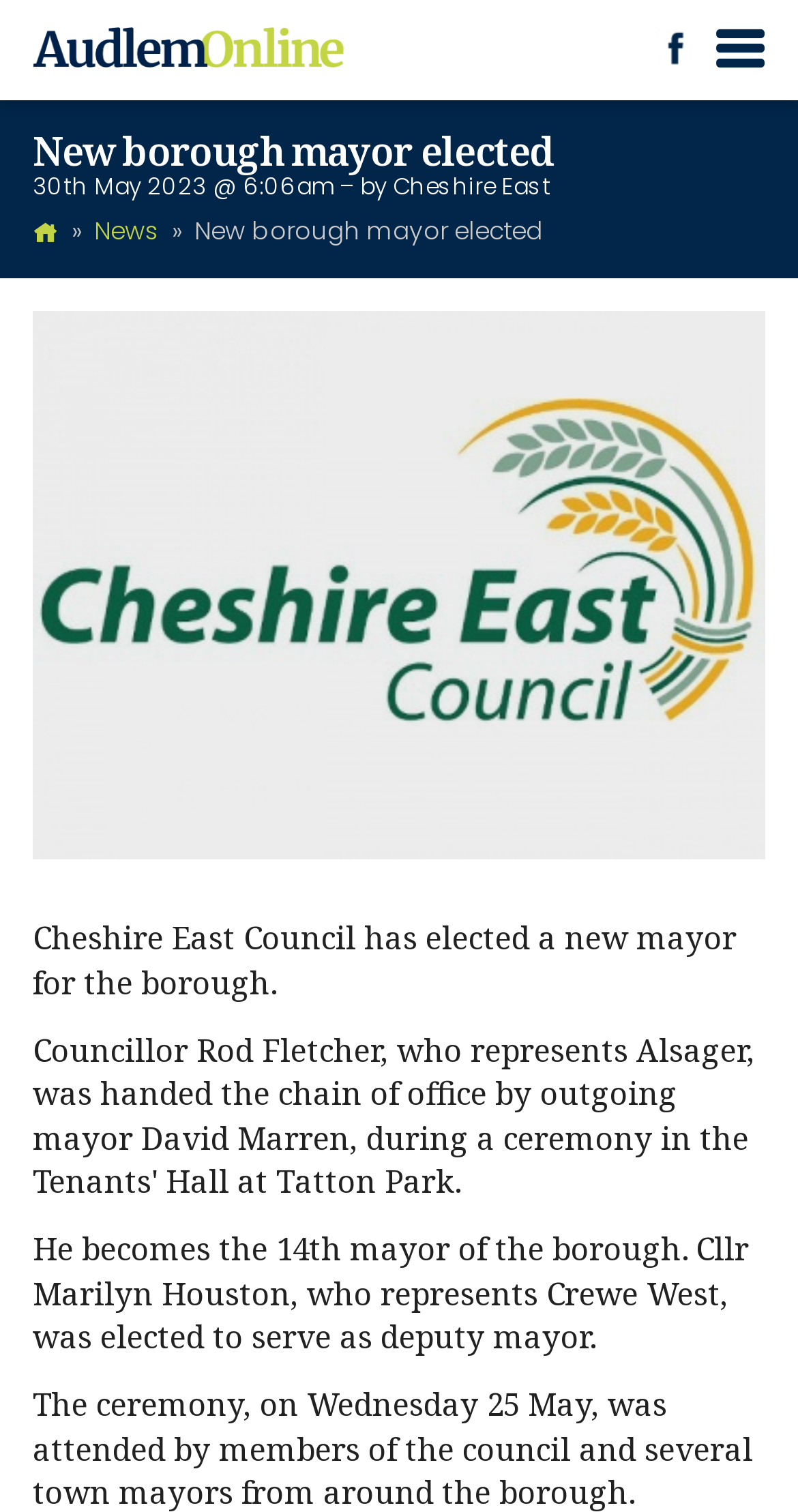Identify the bounding box for the given UI element using the description provided. Coordinates should be in the format (top-left x, top-left y, bottom-right x, bottom-right y) and must be between 0 and 1. Here is the description: News

[0.118, 0.141, 0.2, 0.164]